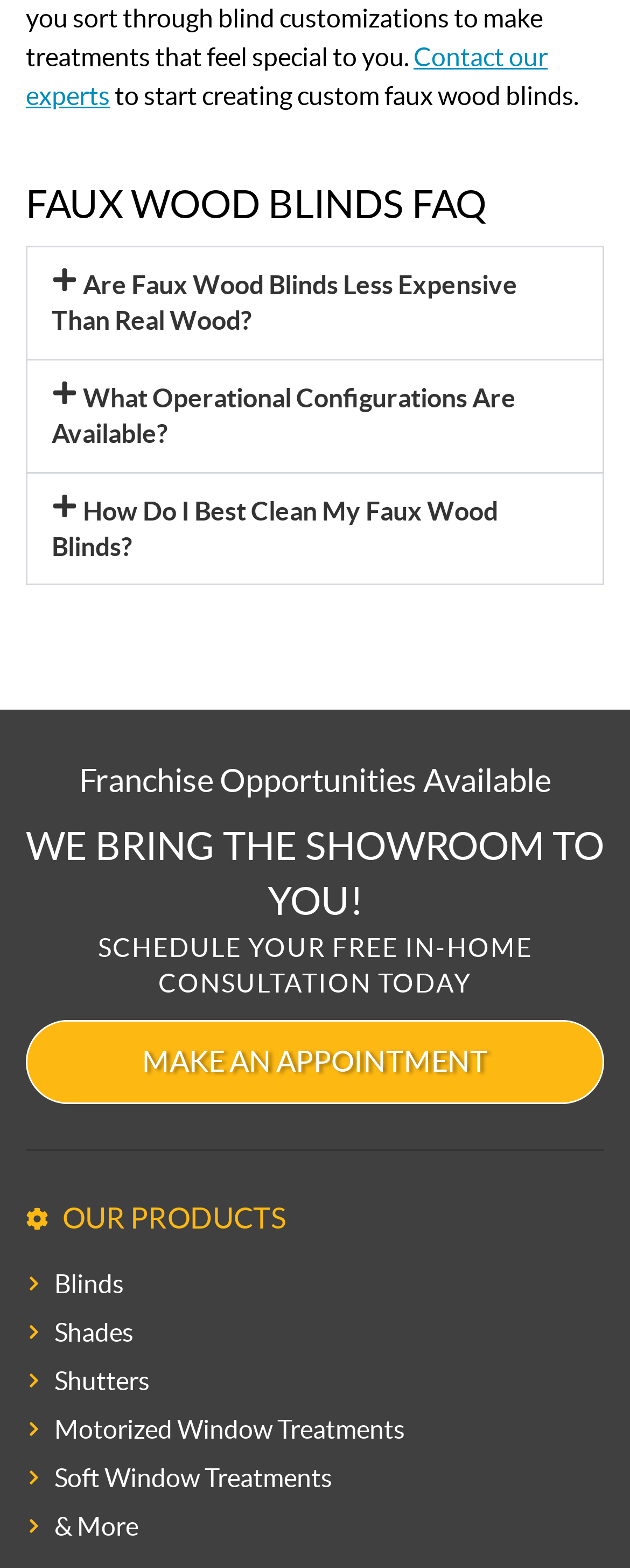Please determine the bounding box coordinates of the section I need to click to accomplish this instruction: "Schedule a free in-home consultation".

[0.155, 0.594, 0.845, 0.636]